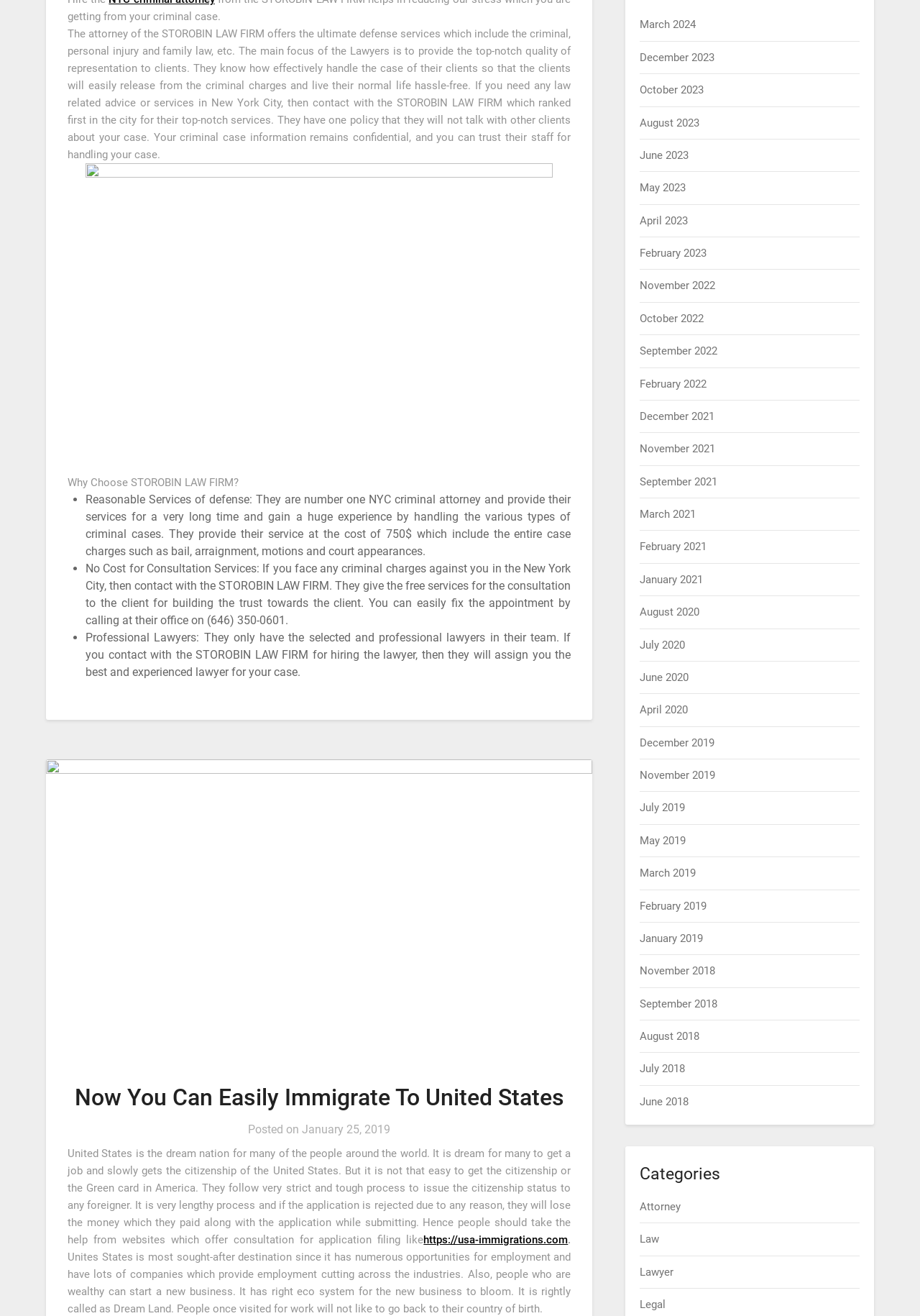Using the webpage screenshot, locate the HTML element that fits the following description and provide its bounding box: "January 25, 2019January 28, 2019".

[0.328, 0.853, 0.424, 0.863]